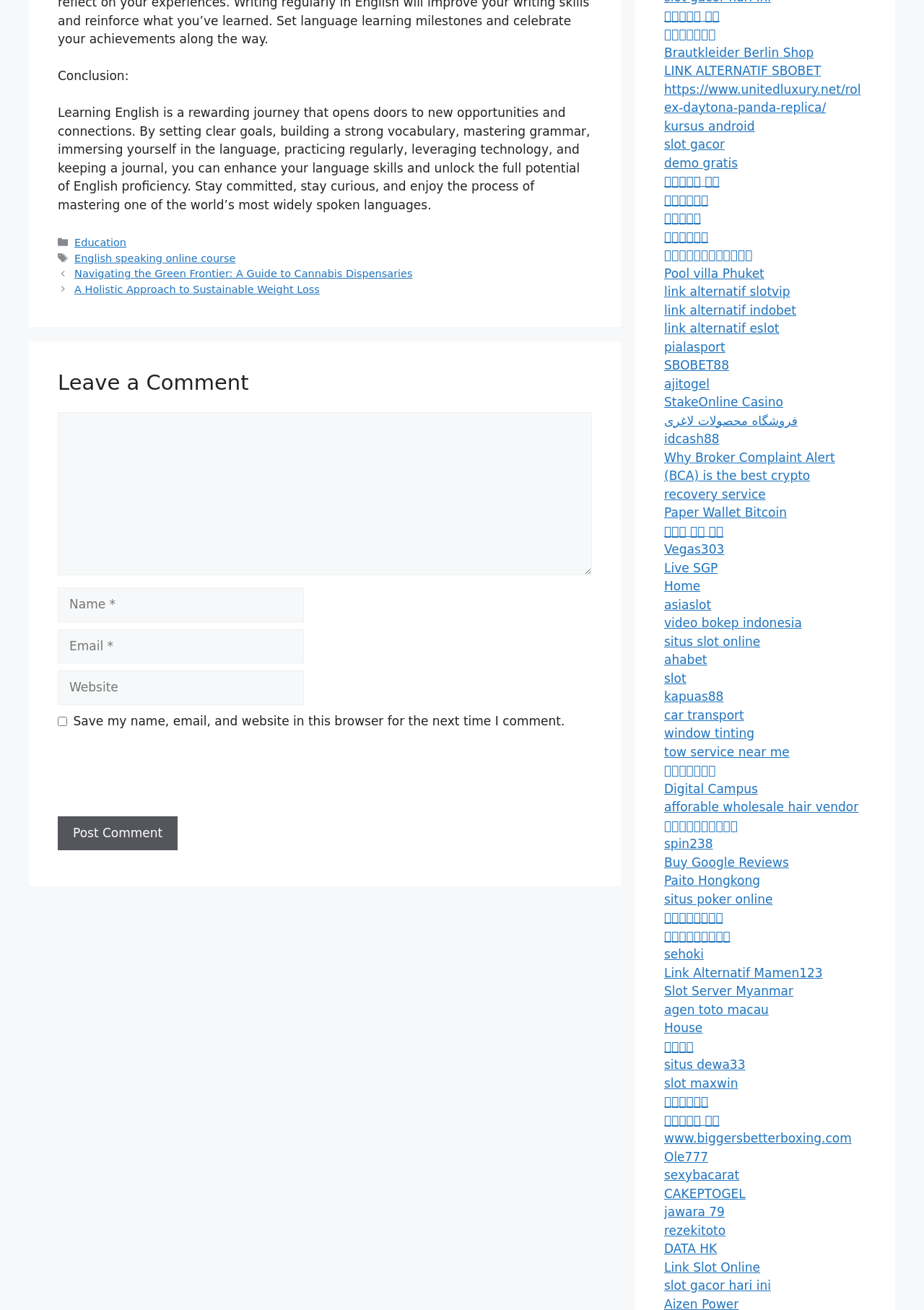Please determine the bounding box coordinates of the section I need to click to accomplish this instruction: "Navigate to the 'Posts' section".

[0.062, 0.204, 0.641, 0.227]